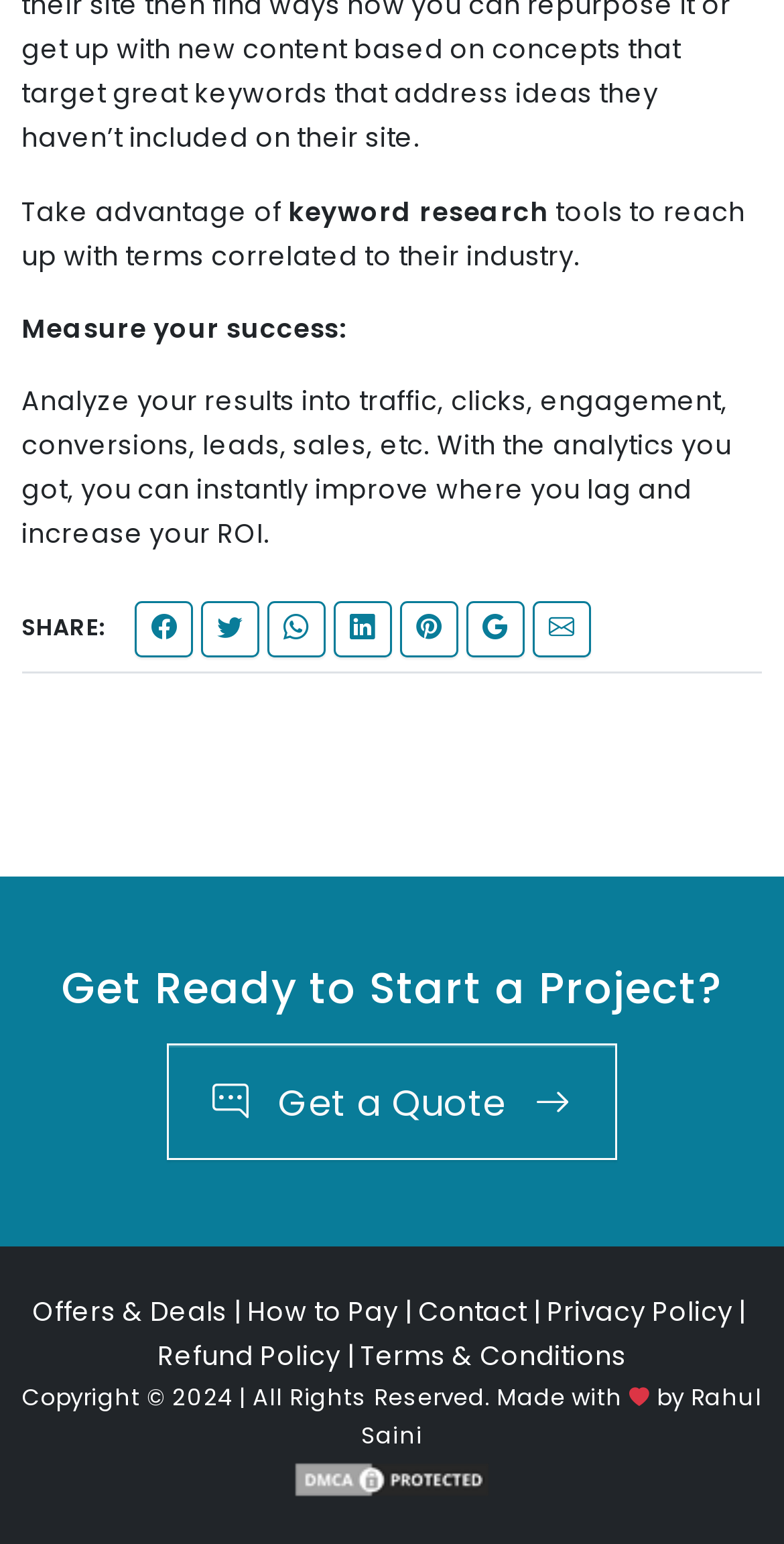Determine the bounding box coordinates for the area that should be clicked to carry out the following instruction: "Get a quote".

[0.213, 0.676, 0.787, 0.751]